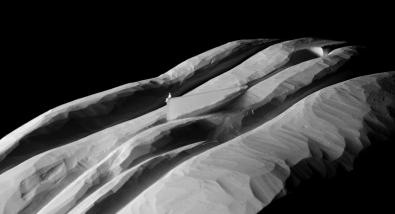What design concept is highlighted in the image?
Please interpret the details in the image and answer the question thoroughly.

The caption implies that the image underlines the significance of materiality and form in architectural design, particularly as it pertains to concepts like casting and sculpting within the terrestrial context.